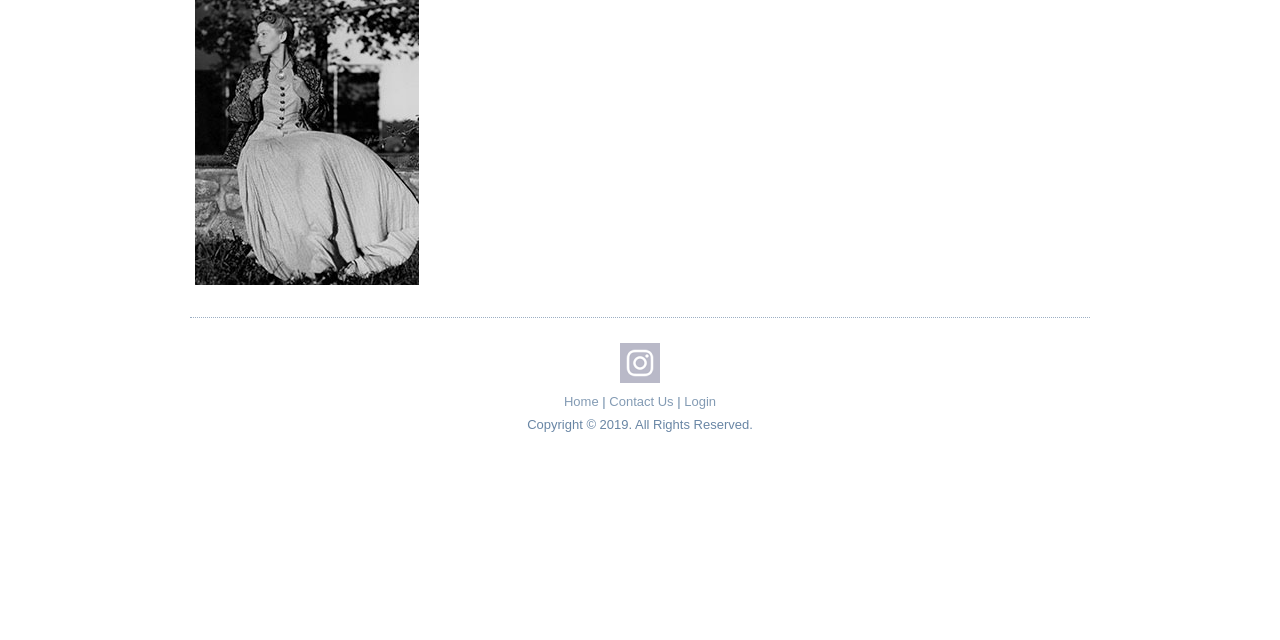Identify the bounding box of the UI element described as follows: "Login". Provide the coordinates as four float numbers in the range of 0 to 1 [left, top, right, bottom].

[0.535, 0.615, 0.559, 0.639]